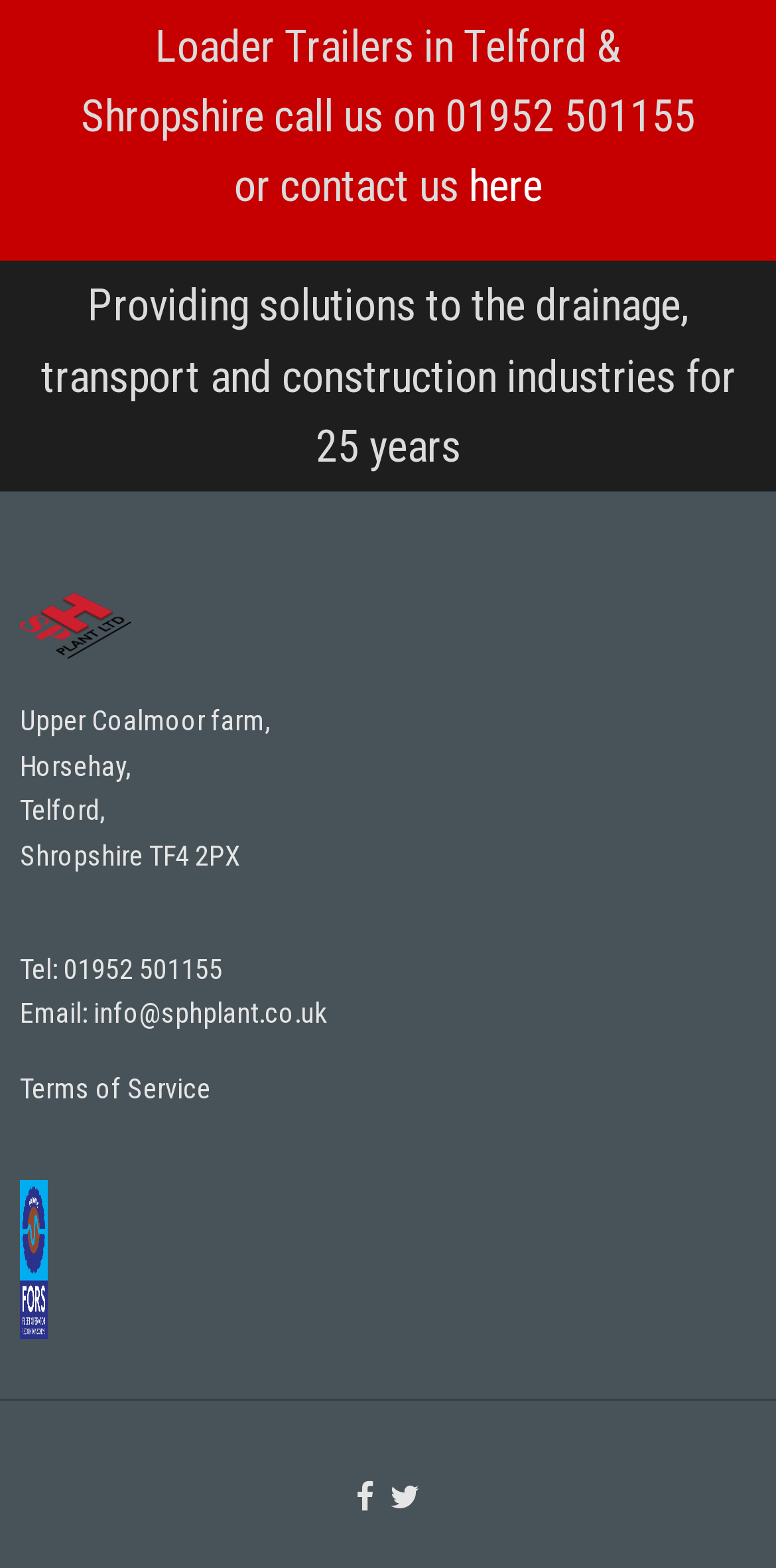What is the company's name?
Kindly offer a comprehensive and detailed response to the question.

The company's name is Sph Plant, which can be inferred from the logo image with the text 'sph plant logo' and the address information provided on the webpage.